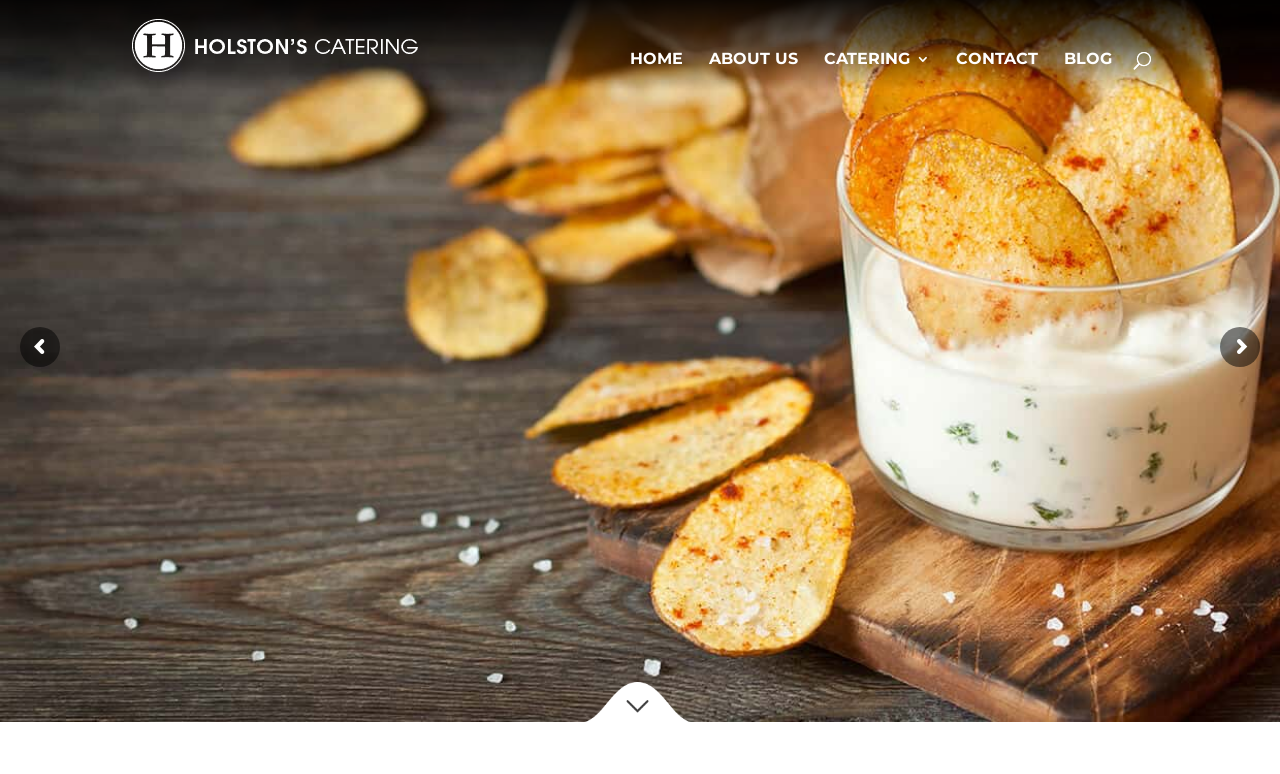What is the position of the 'CONTACT' link?
Using the image, respond with a single word or phrase.

Fourth from the left